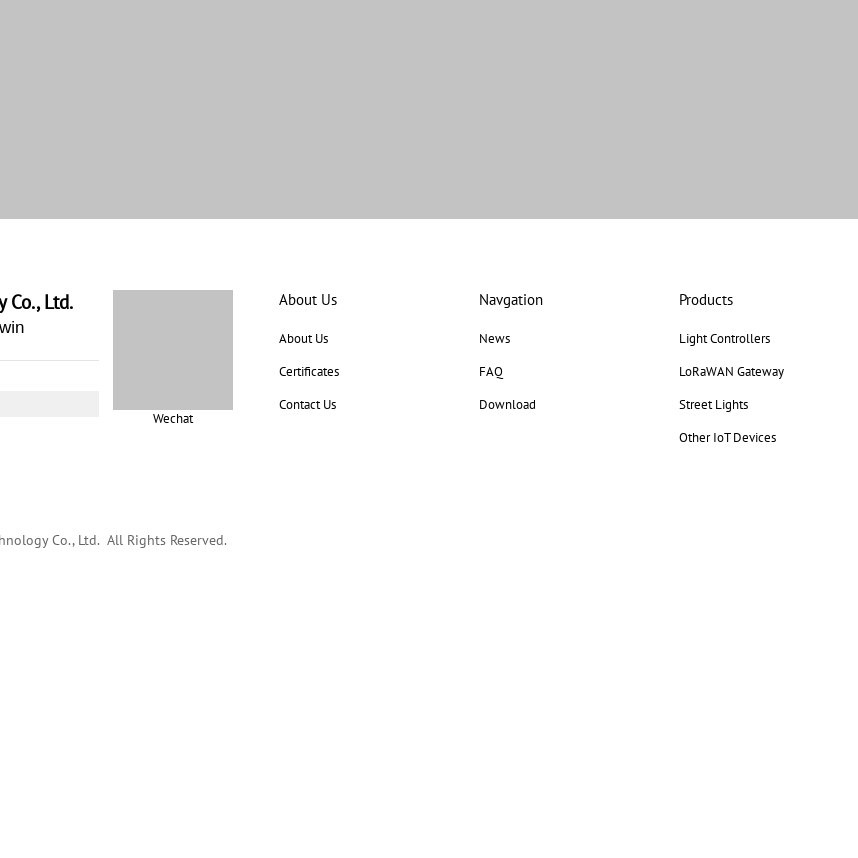What year is the copyright reserved for?
Provide a concise answer using a single word or phrase based on the image.

2020